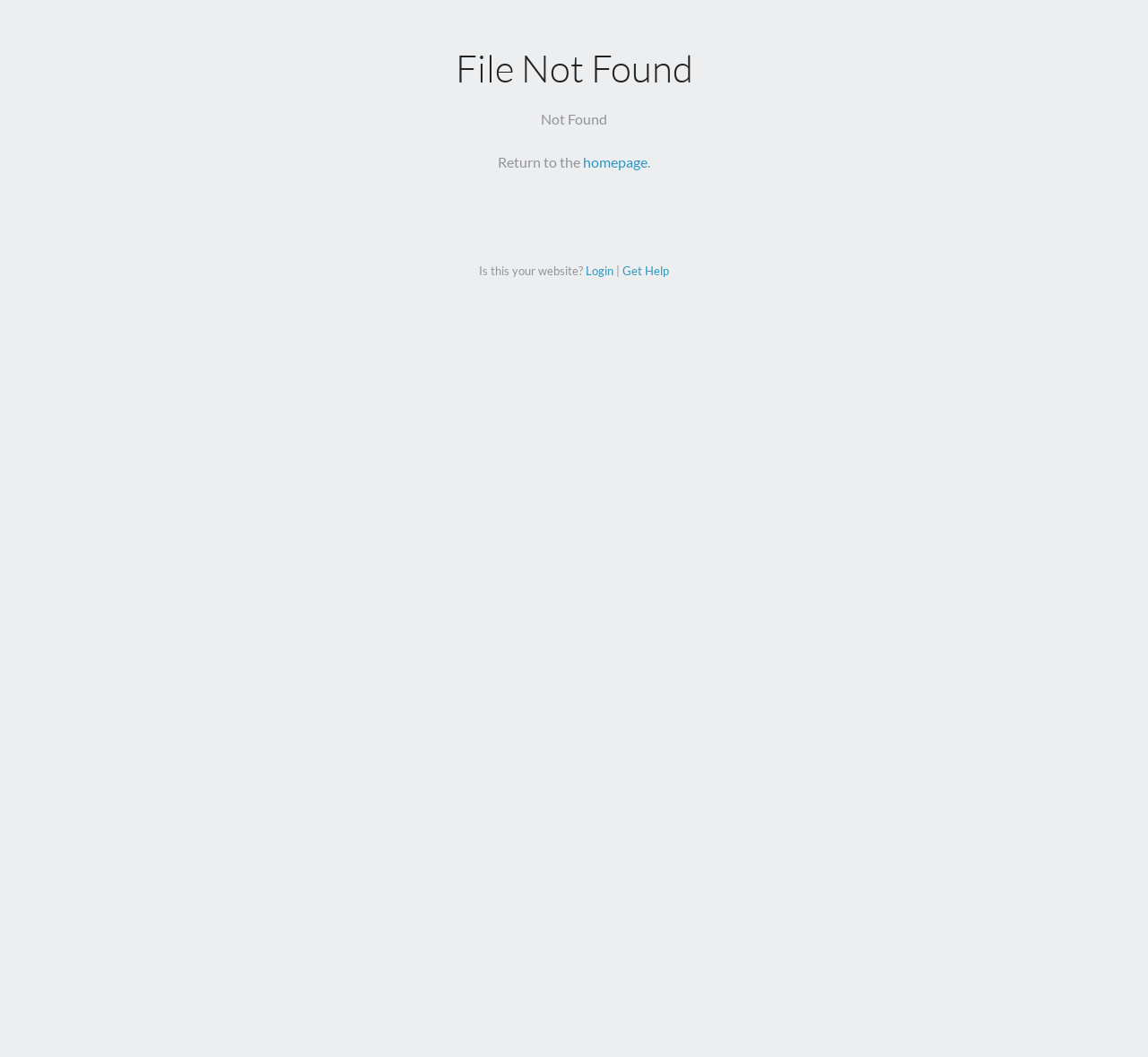What options are provided to the website owner?
Please give a well-detailed answer to the question.

The webpage provides two options to the website owner, 'Login' and 'Get Help', which are presented as links and separated by a '|' character, indicating that the owner can either log in to their account or seek help.